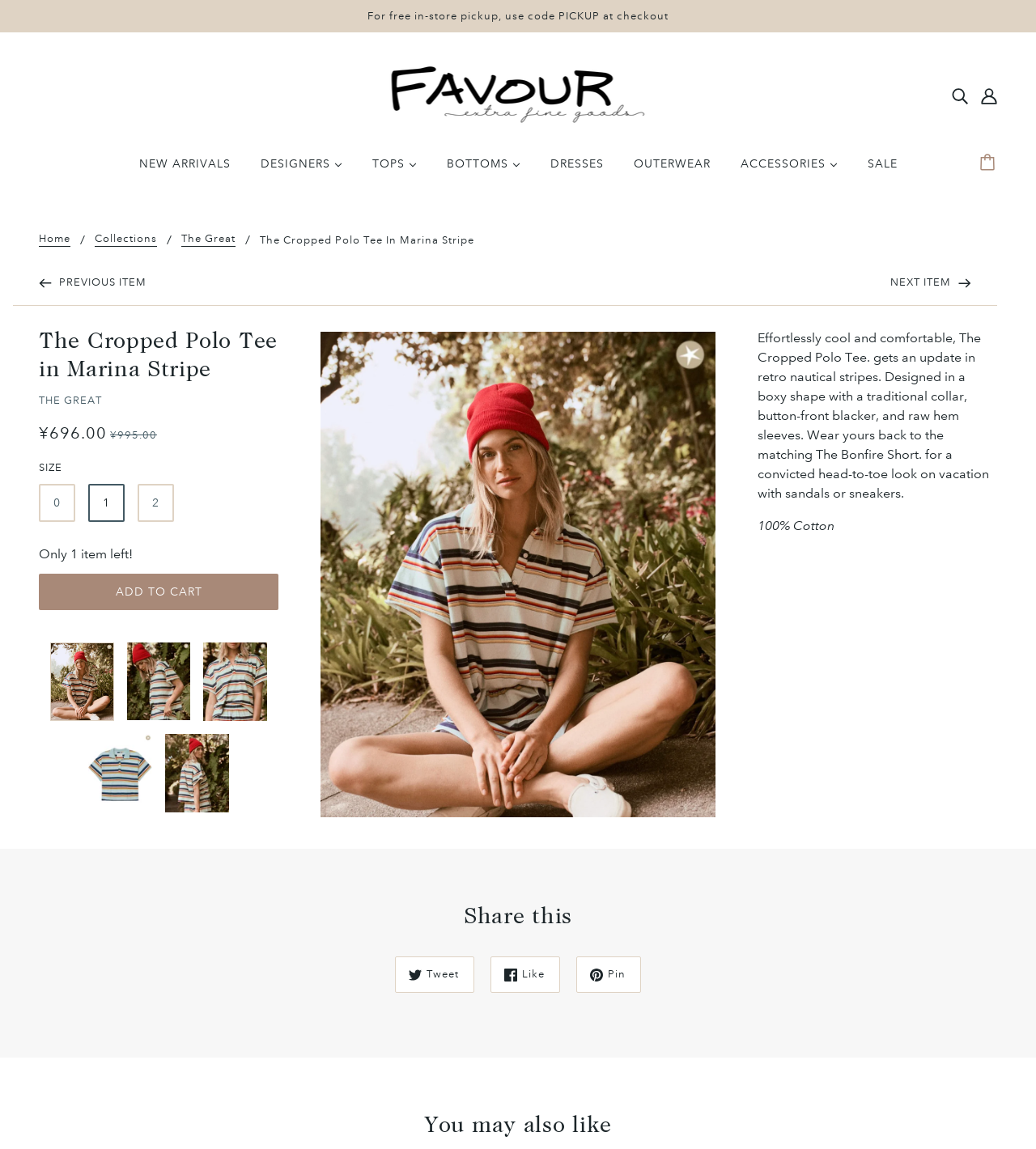Please answer the following question using a single word or phrase: 
What is the recommended matching item for the Cropped Polo Tee?

The Bonfire Short